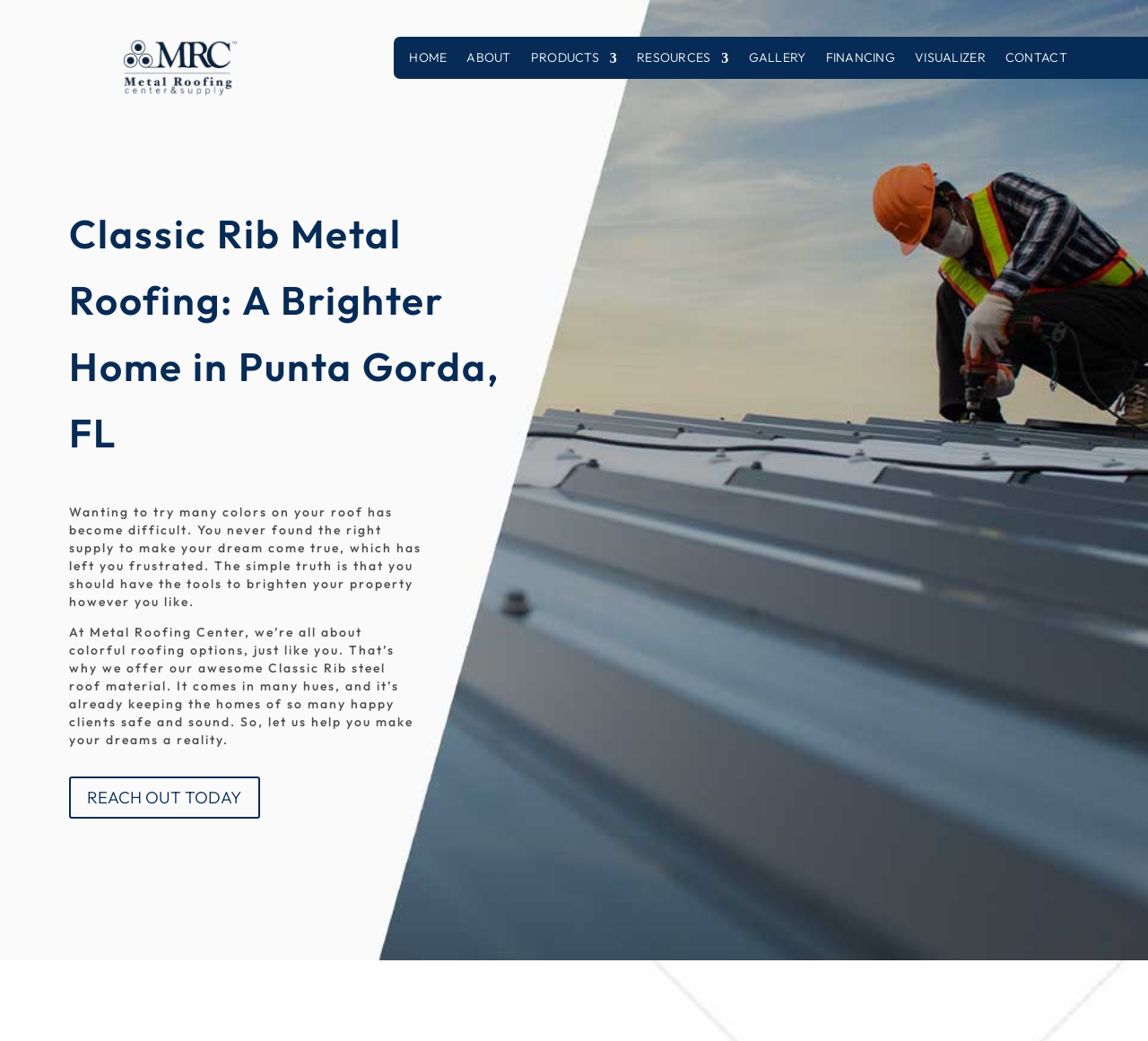Please find and generate the text of the main heading on the webpage.

Classic Rib Metal Roofing: A Brighter Home in Punta Gorda, FL